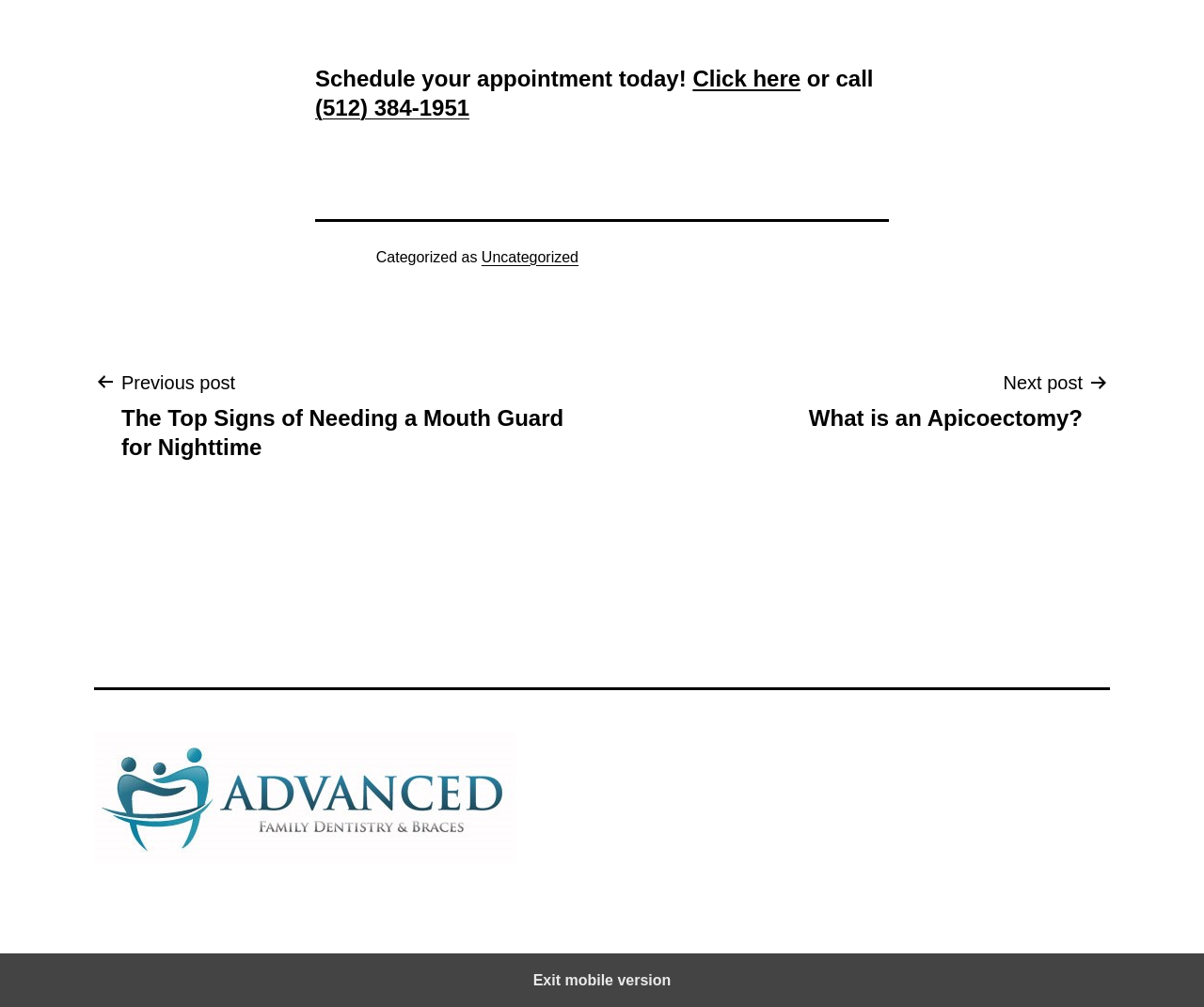How many navigation links are there in the post navigation section?
Answer the question with just one word or phrase using the image.

2